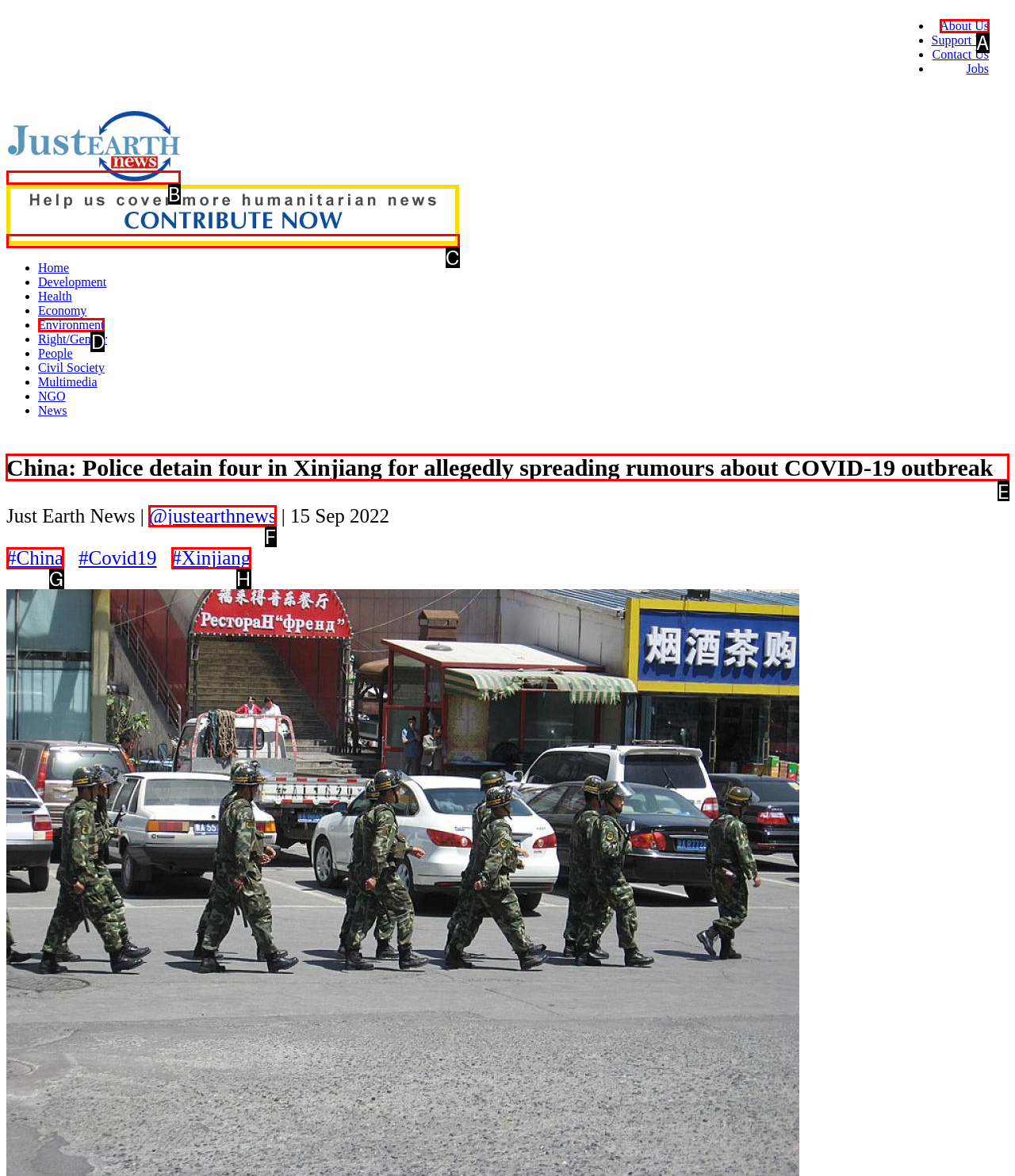Identify the appropriate choice to fulfill this task: Read news about China
Respond with the letter corresponding to the correct option.

E